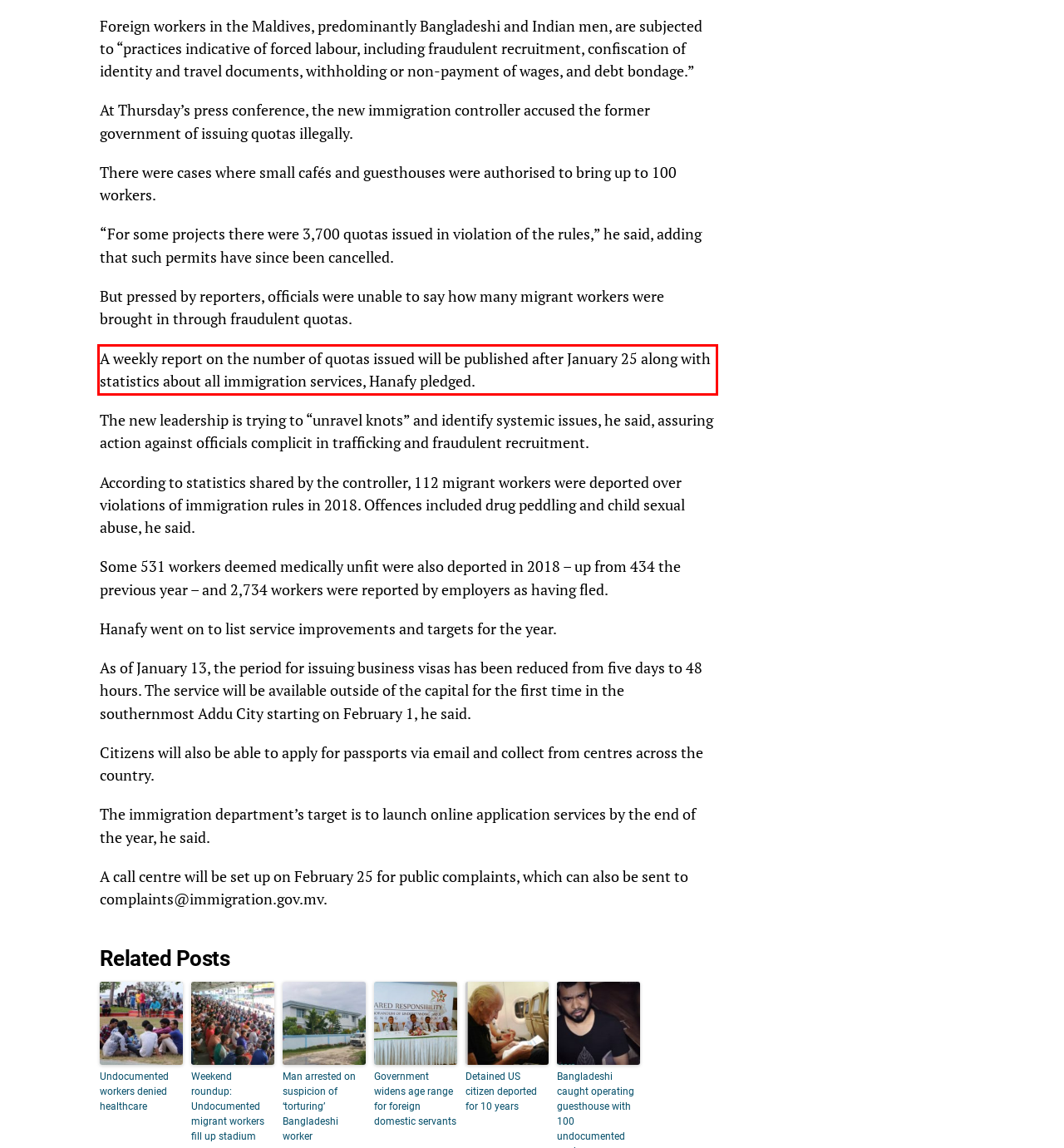Examine the webpage screenshot, find the red bounding box, and extract the text content within this marked area.

A weekly report on the number of quotas issued will be published after January 25 along with statistics about all immigration services, Hanafy pledged.